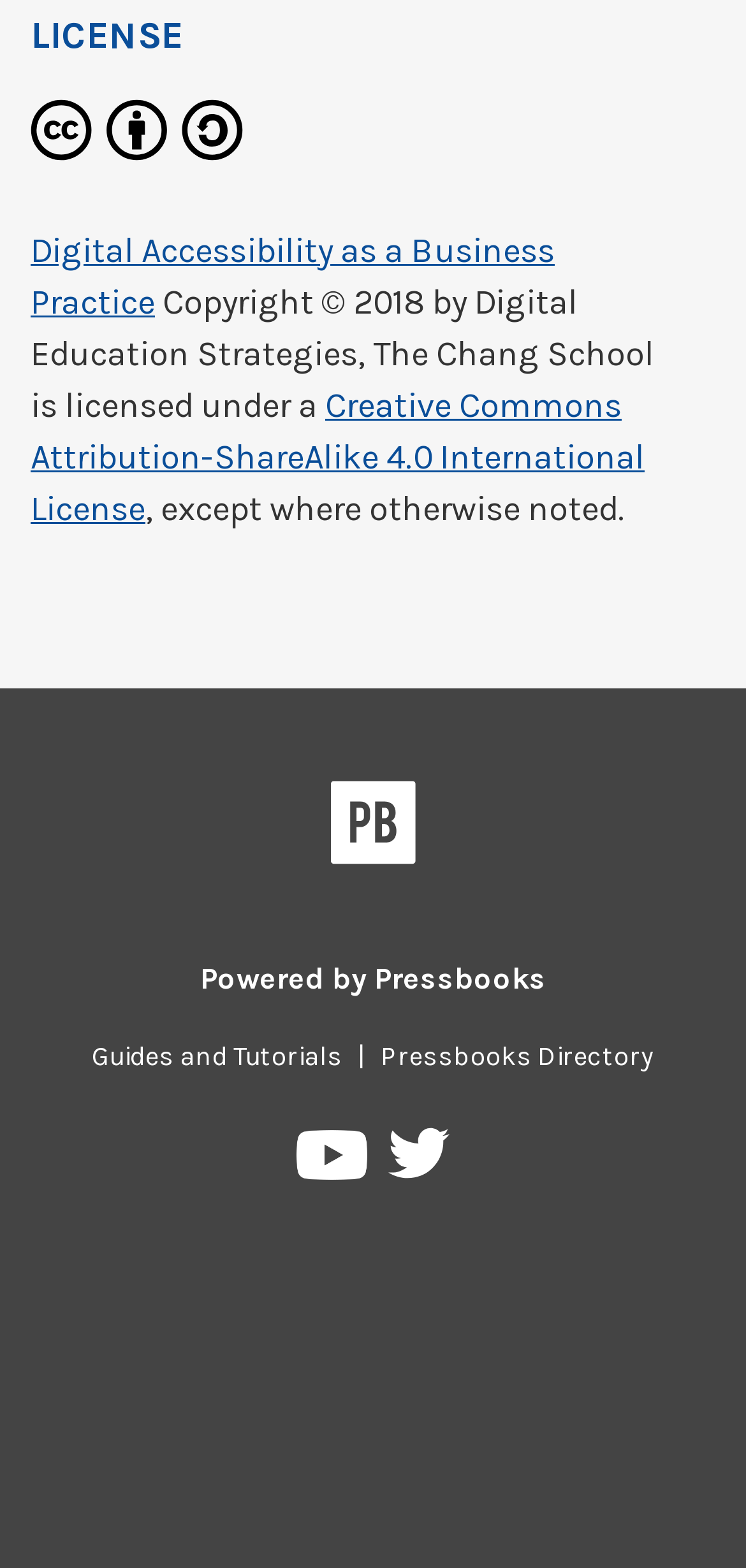Please identify the bounding box coordinates of the element that needs to be clicked to execute the following command: "Contact the administrator". Provide the bounding box using four float numbers between 0 and 1, formatted as [left, top, right, bottom].

None